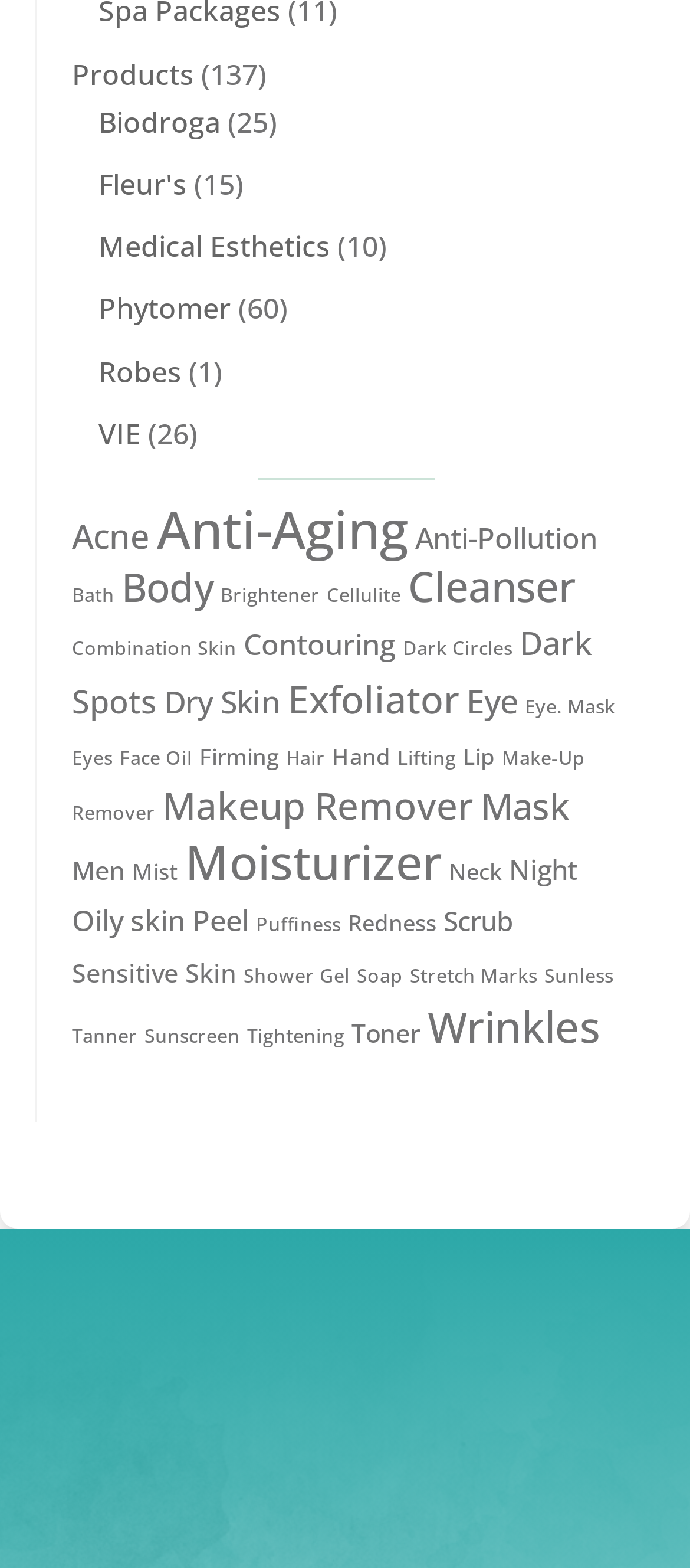Identify the bounding box coordinates of the element to click to follow this instruction: 'View Biodroga products'. Ensure the coordinates are four float values between 0 and 1, provided as [left, top, right, bottom].

[0.142, 0.065, 0.319, 0.09]